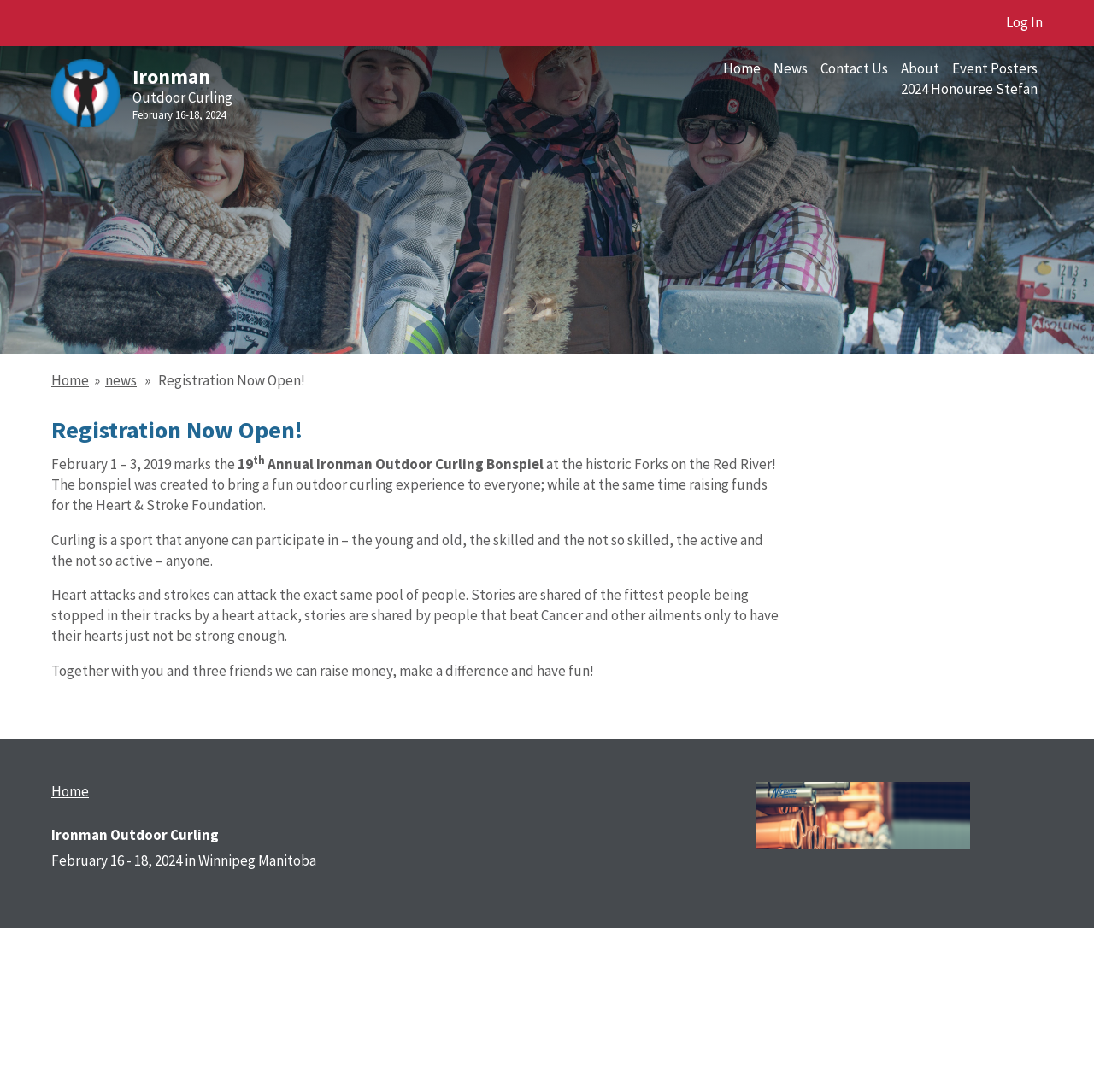Given the webpage screenshot and the description, determine the bounding box coordinates (top-left x, top-left y, bottom-right x, bottom-right y) that define the location of the UI element matching this description: title="Our Title Sponsor Nirvana Waterworks"

[0.687, 0.736, 0.89, 0.754]